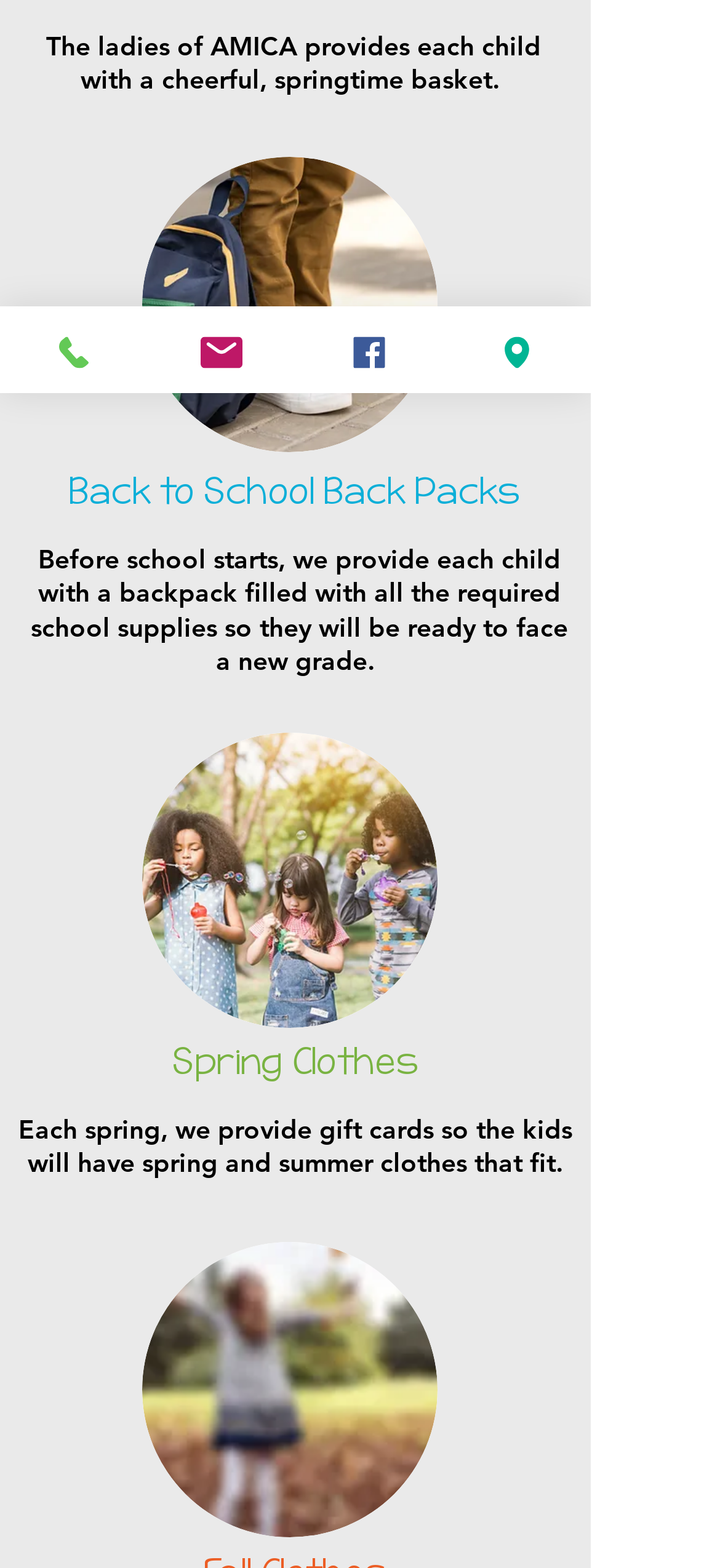Give the bounding box coordinates for this UI element: "Phone". The coordinates should be four float numbers between 0 and 1, arranged as [left, top, right, bottom].

[0.0, 0.195, 0.205, 0.251]